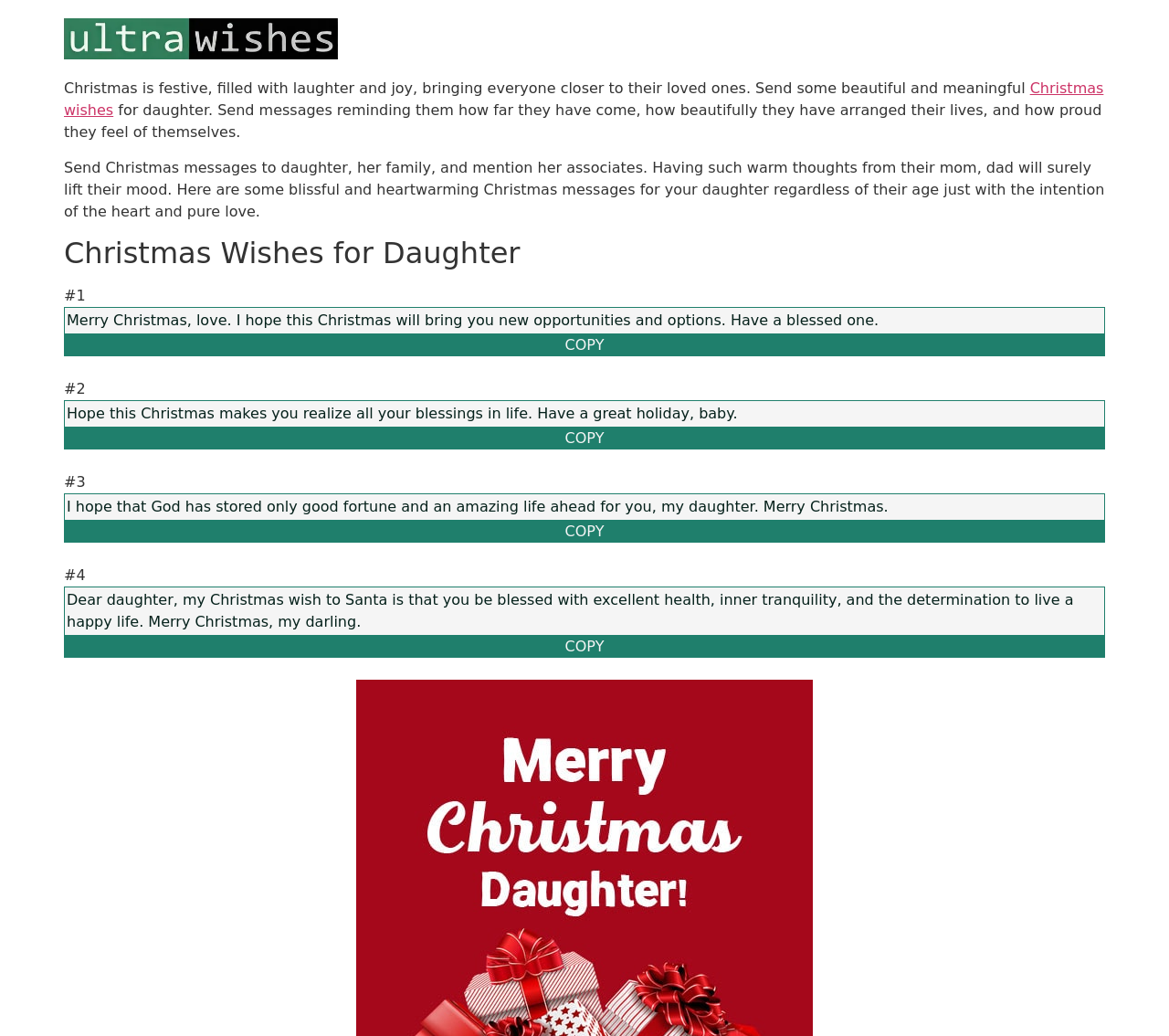Answer this question in one word or a short phrase: What is the logo of this website?

ultrawishes_logo